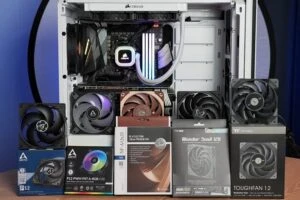What is the purpose of the colorful LED fans?
From the image, provide a succinct answer in one word or a short phrase.

Add a vibrant touch